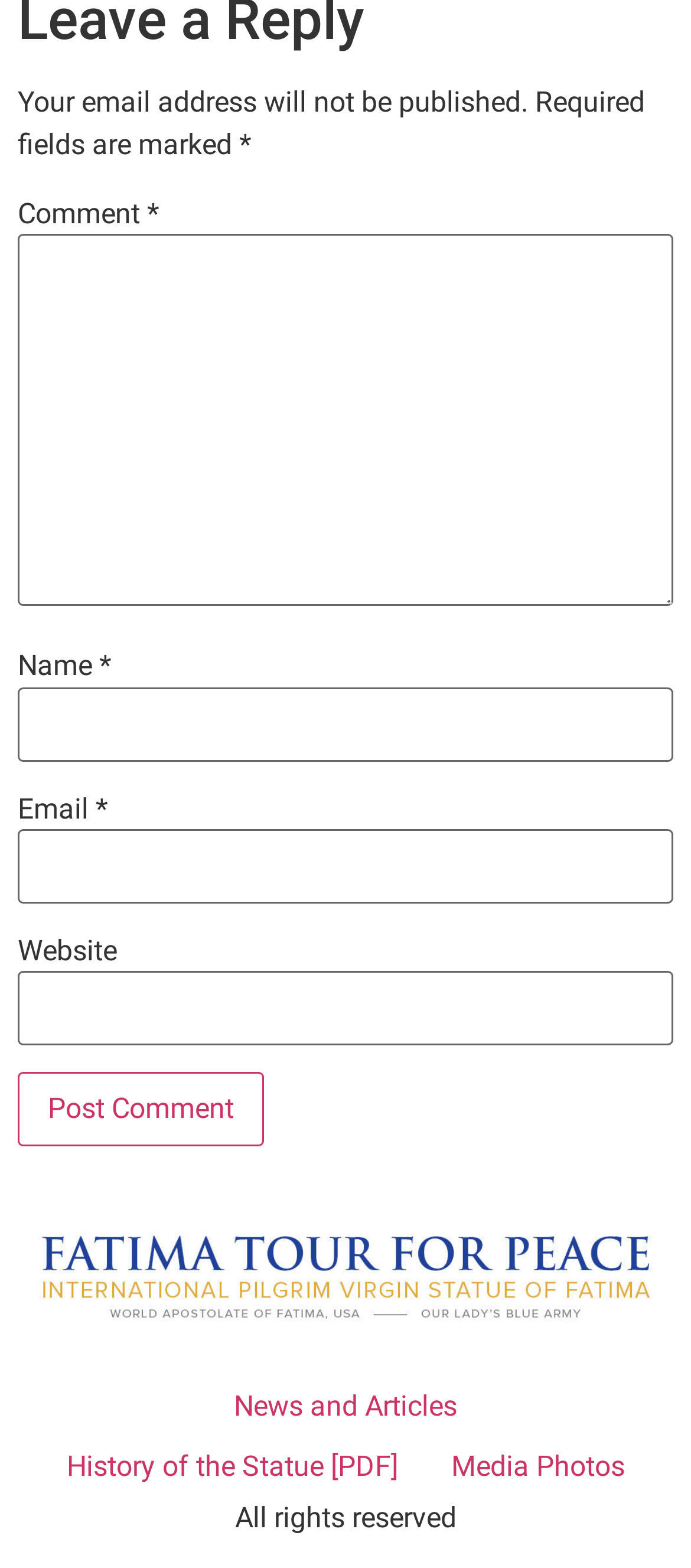Locate the bounding box coordinates of the element to click to perform the following action: 'Type your name'. The coordinates should be given as four float values between 0 and 1, in the form of [left, top, right, bottom].

[0.026, 0.438, 0.974, 0.486]